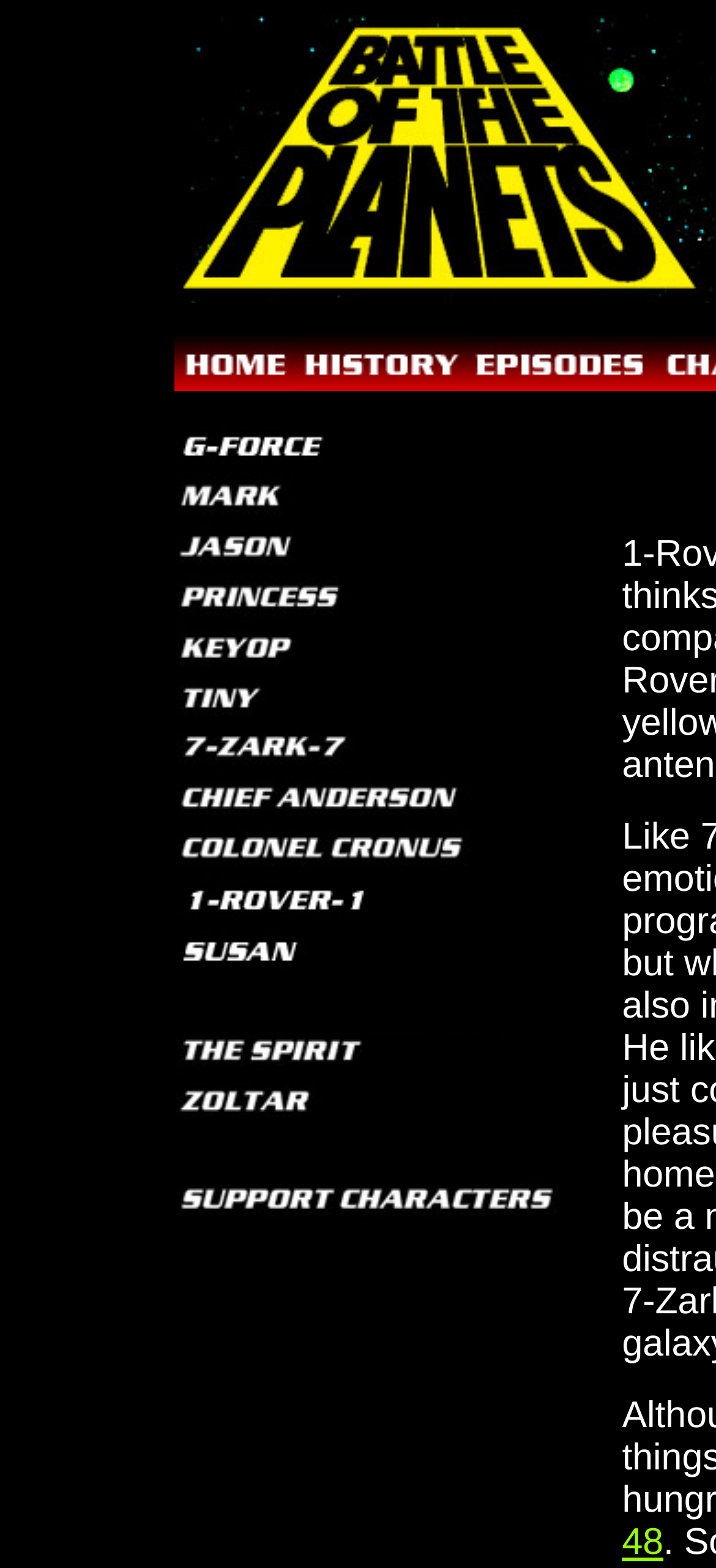Identify the bounding box coordinates of the clickable section necessary to follow the following instruction: "open the fifth character bio". The coordinates should be presented as four float numbers from 0 to 1, i.e., [left, top, right, bottom].

[0.246, 0.382, 0.8, 0.402]